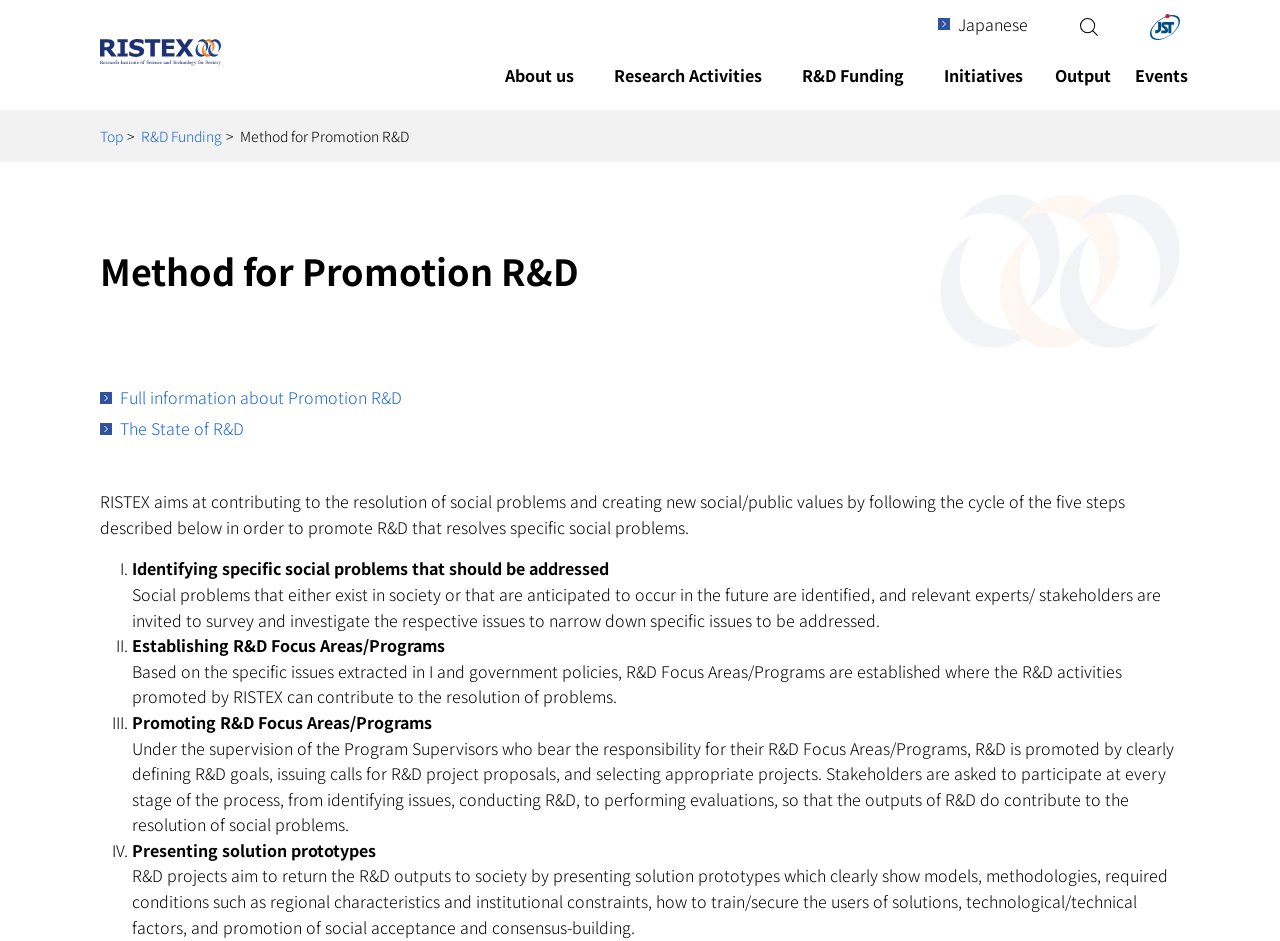What is the purpose of RISTEX?
Based on the screenshot, respond with a single word or phrase.

Resolve social problems